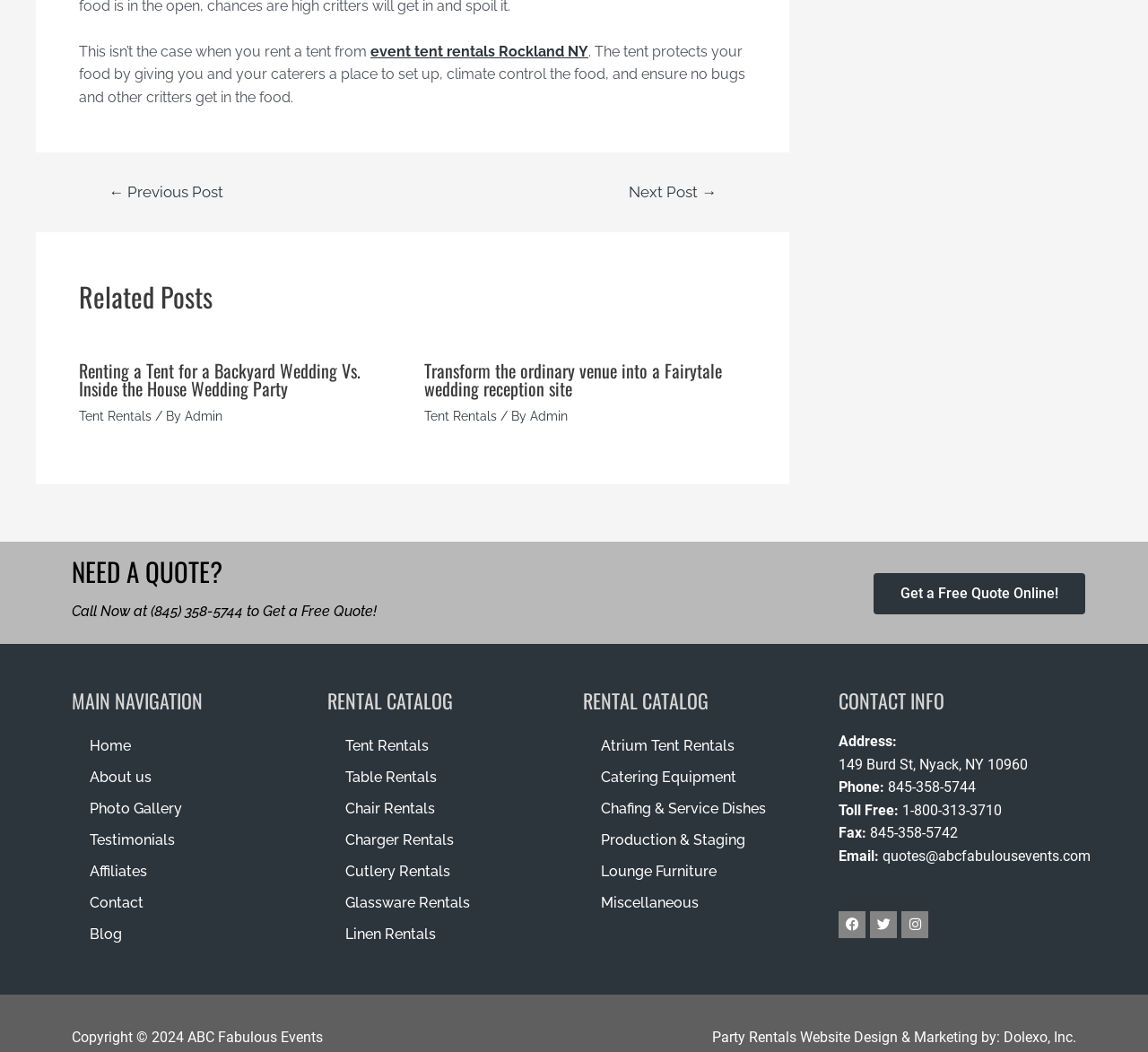Identify the bounding box coordinates for the UI element that matches this description: "About us".

[0.062, 0.724, 0.27, 0.754]